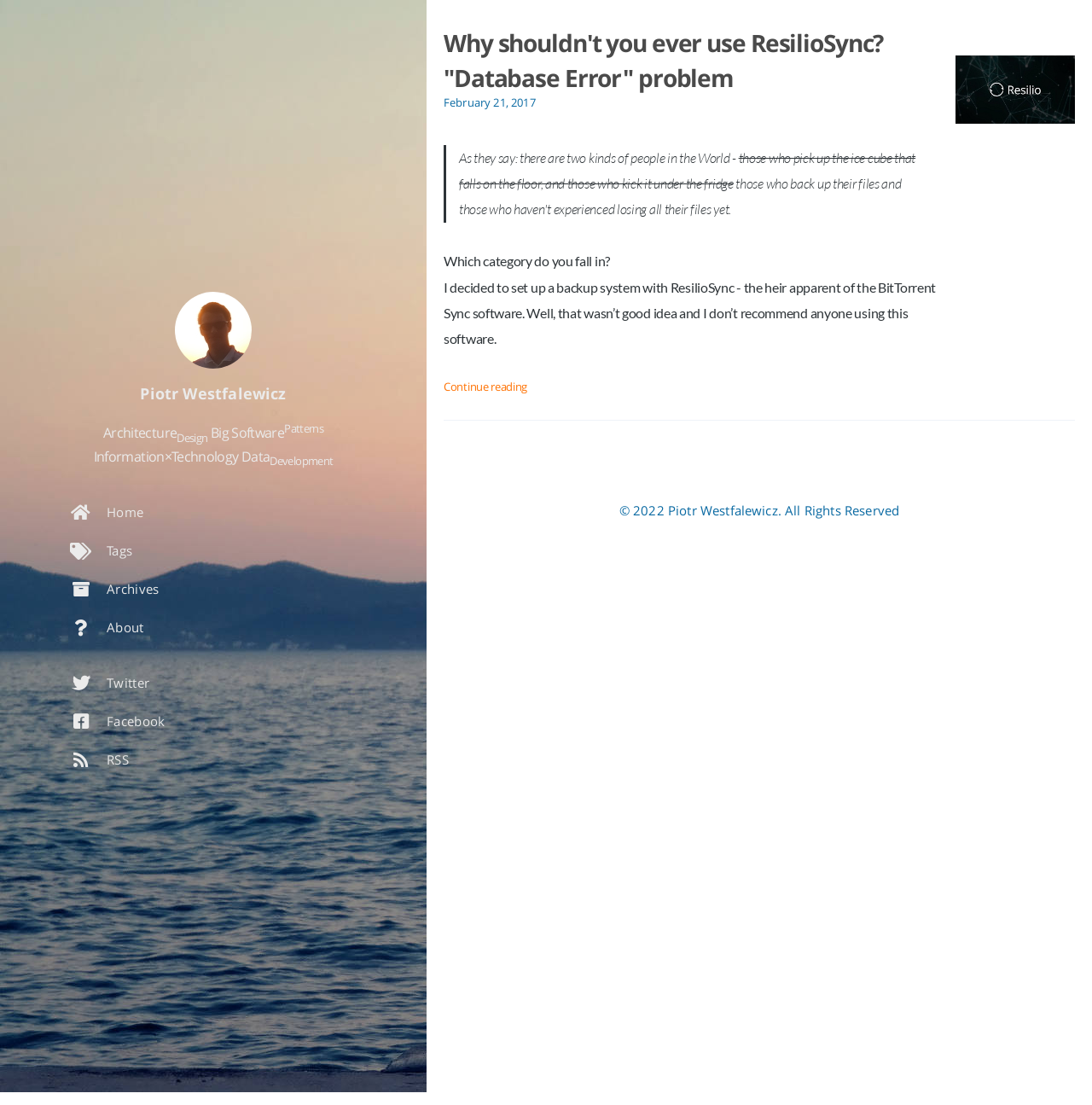Identify the bounding box coordinates of the region that needs to be clicked to carry out this instruction: "Go to home page". Provide these coordinates as four float numbers ranging from 0 to 1, i.e., [left, top, right, bottom].

[0.062, 0.45, 0.177, 0.485]